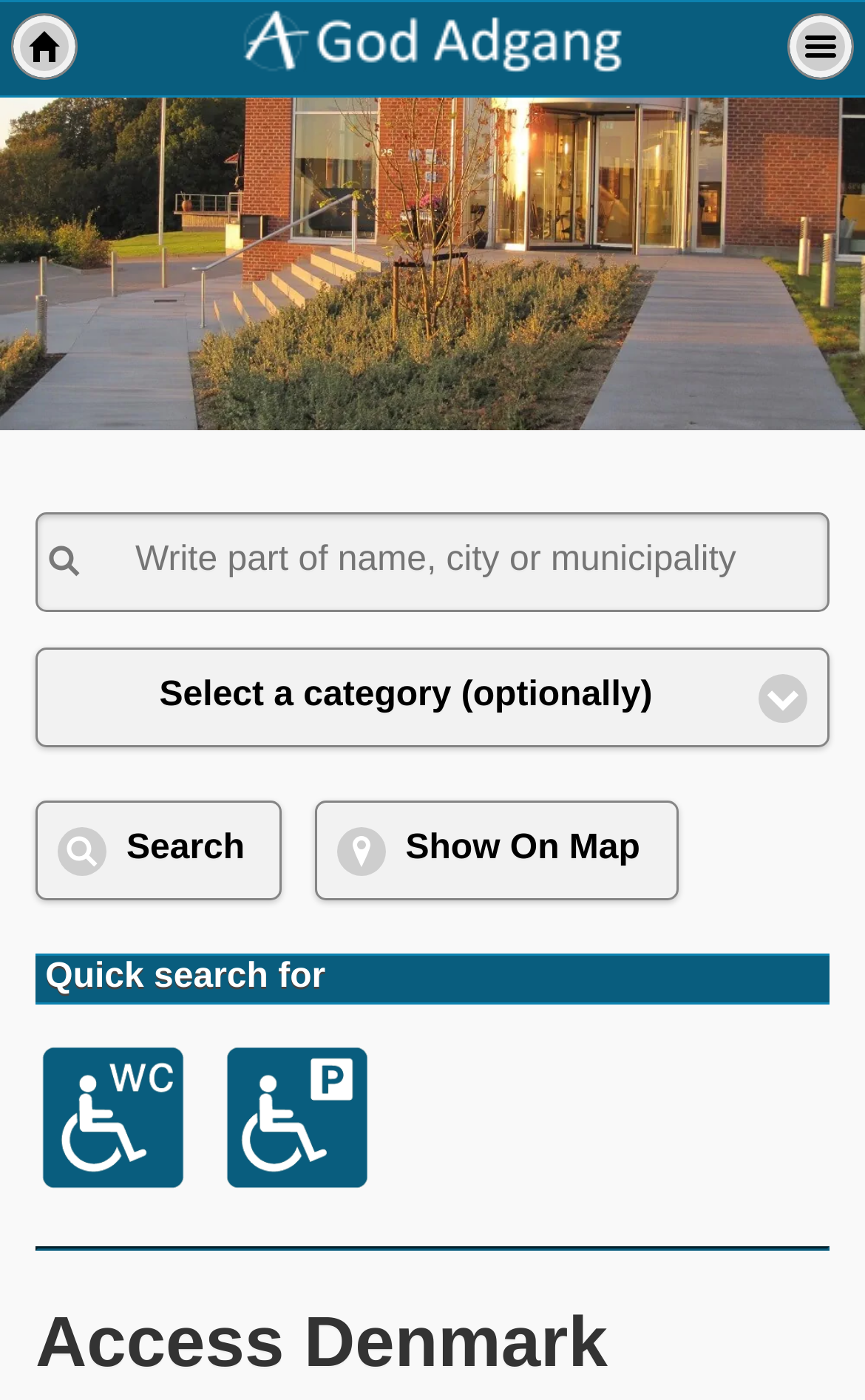Bounding box coordinates are to be given in the format (top-left x, top-left y, bottom-right x, bottom-right y). All values must be floating point numbers between 0 and 1. Provide the bounding box coordinate for the UI element described as: Menu

[0.91, 0.01, 0.987, 0.057]